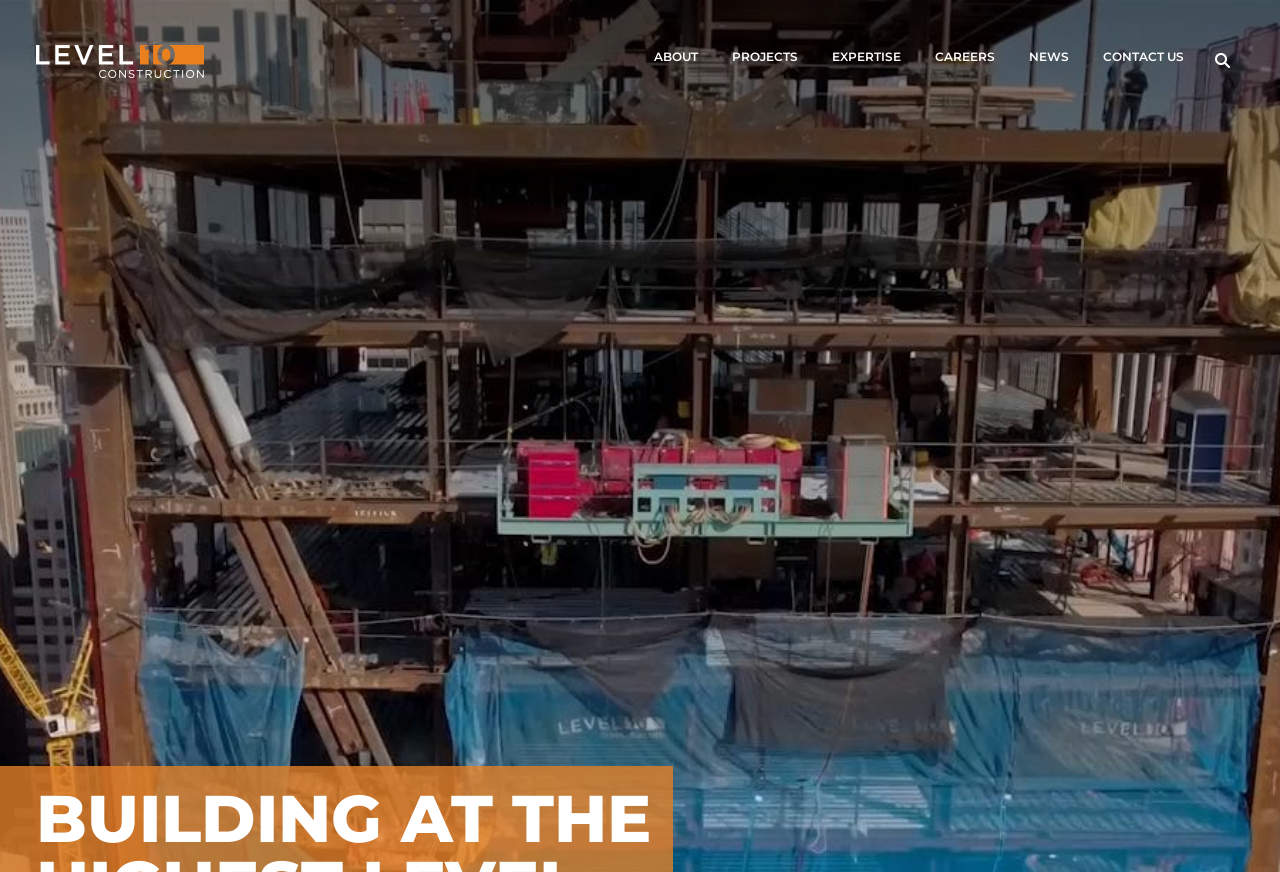Please reply to the following question with a single word or a short phrase:
Is there an image on the page?

Yes